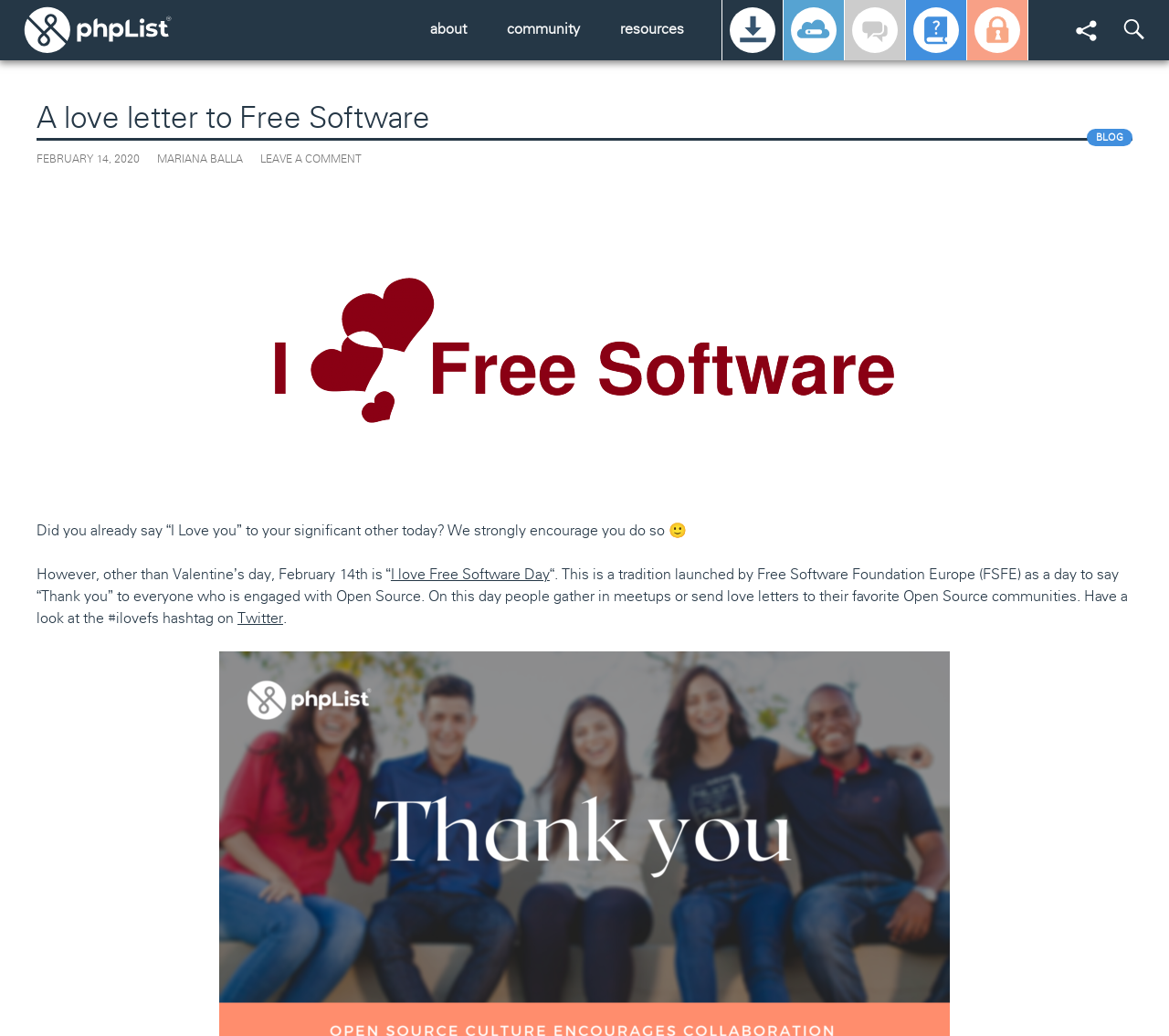How many blog categories are there?
Please use the image to provide a one-word or short phrase answer.

5